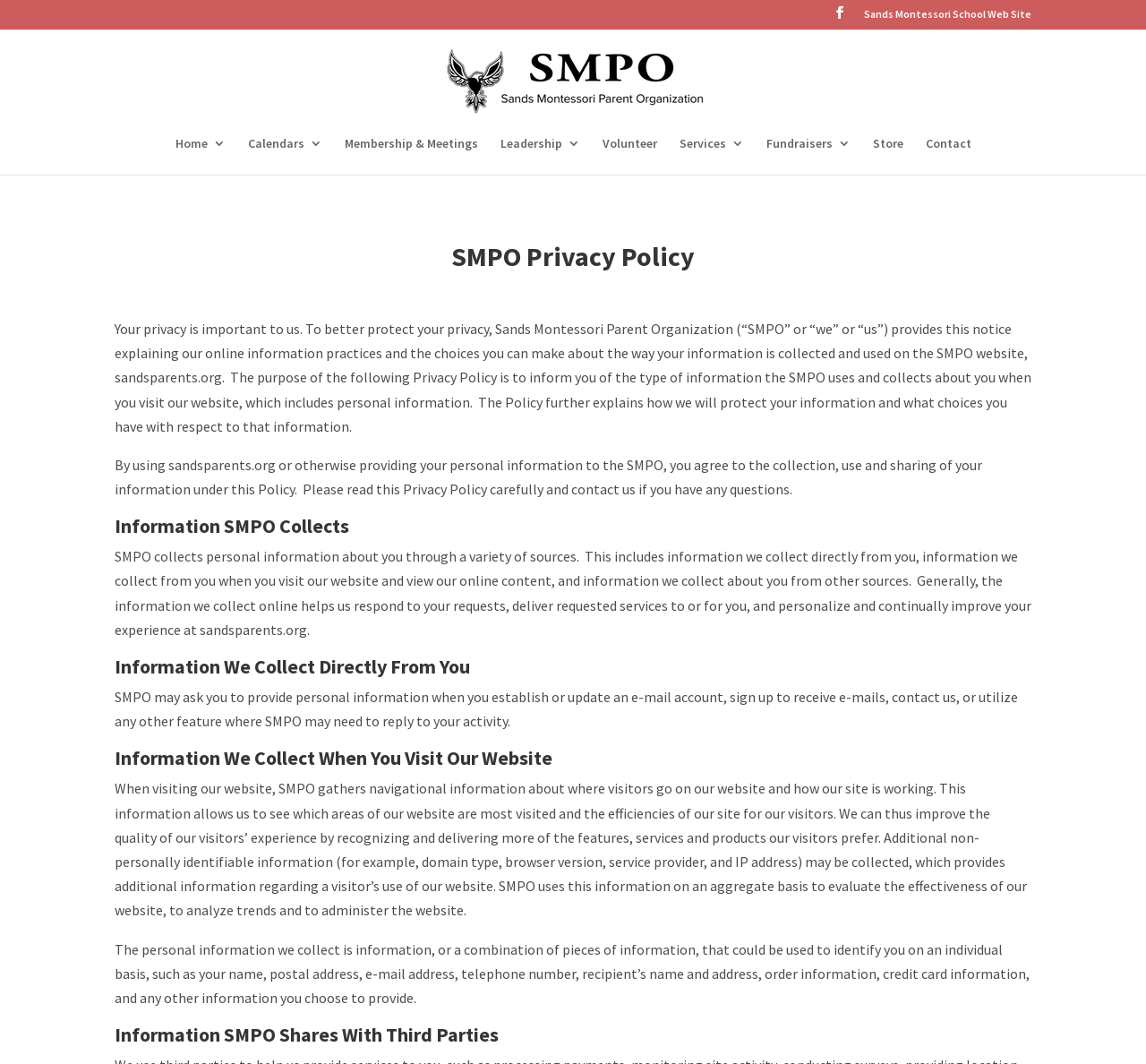What type of information does SMPO collect?
Use the information from the screenshot to give a comprehensive response to the question.

I found the answer by reading the StaticText elements that describe the types of information collected by SMPO, including personal information such as name, postal address, and email address, as well as non-personal information such as domain type, browser version, and service provider.